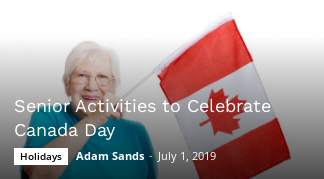When was the article published?
Respond to the question with a single word or phrase according to the image.

July 1, 2019